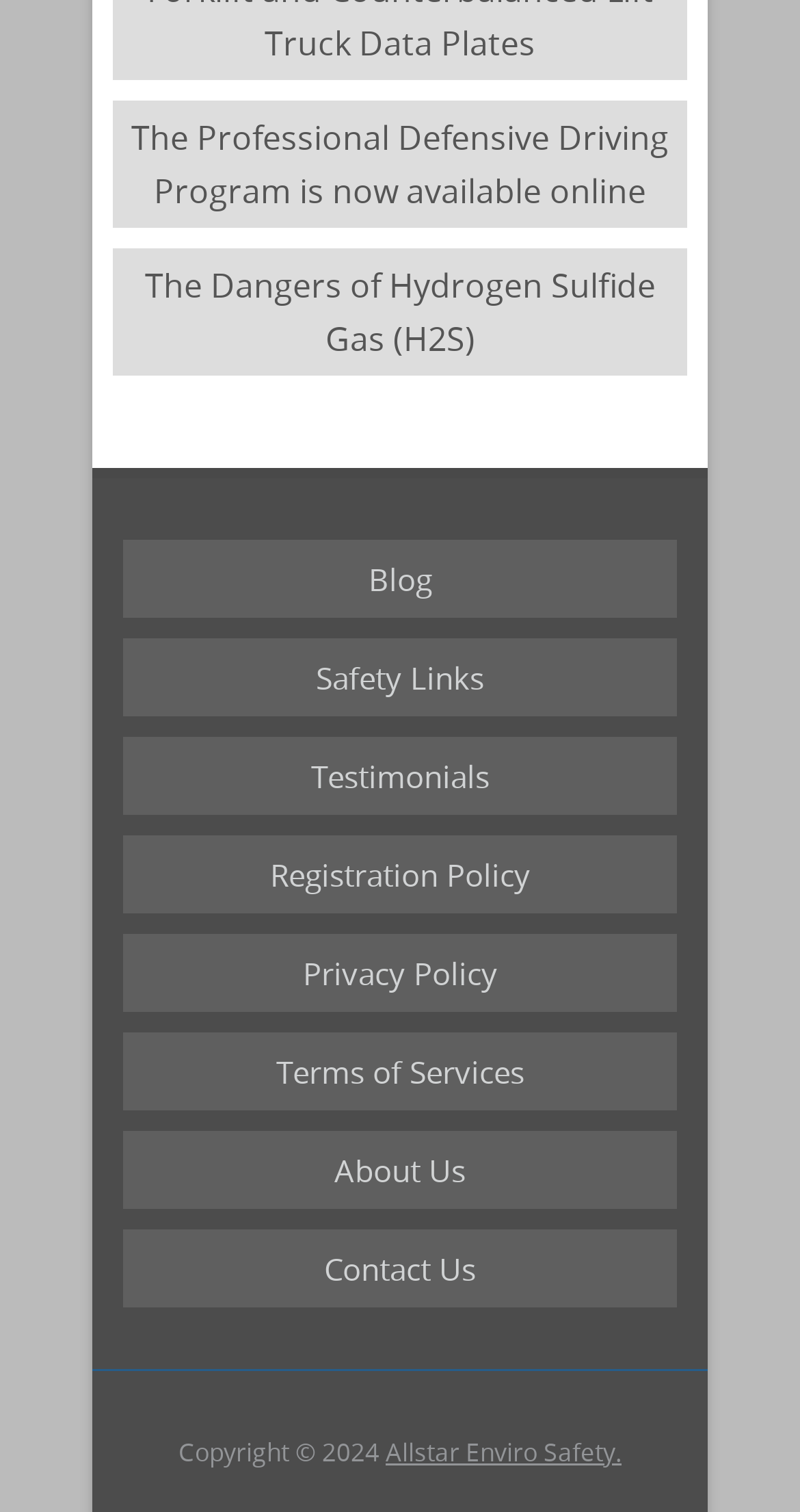Identify the bounding box coordinates of the section to be clicked to complete the task described by the following instruction: "Visit the blog". The coordinates should be four float numbers between 0 and 1, formatted as [left, top, right, bottom].

[0.154, 0.357, 0.846, 0.408]